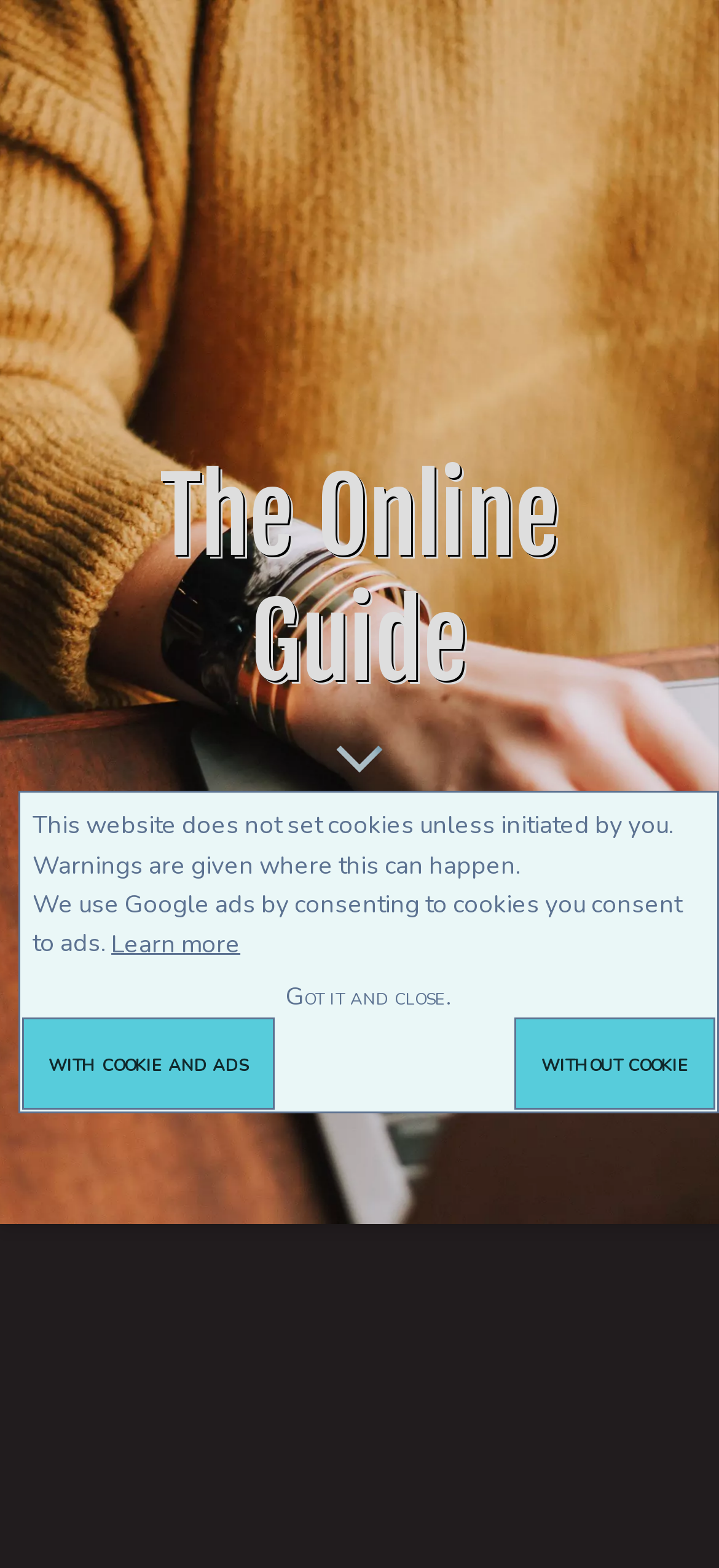What type of information can be found on this webpage?
Based on the content of the image, thoroughly explain and answer the question.

The webpage contains information about the park, including special needs information, which suggests that the webpage provides general information about the park, including planning and preparation tips.